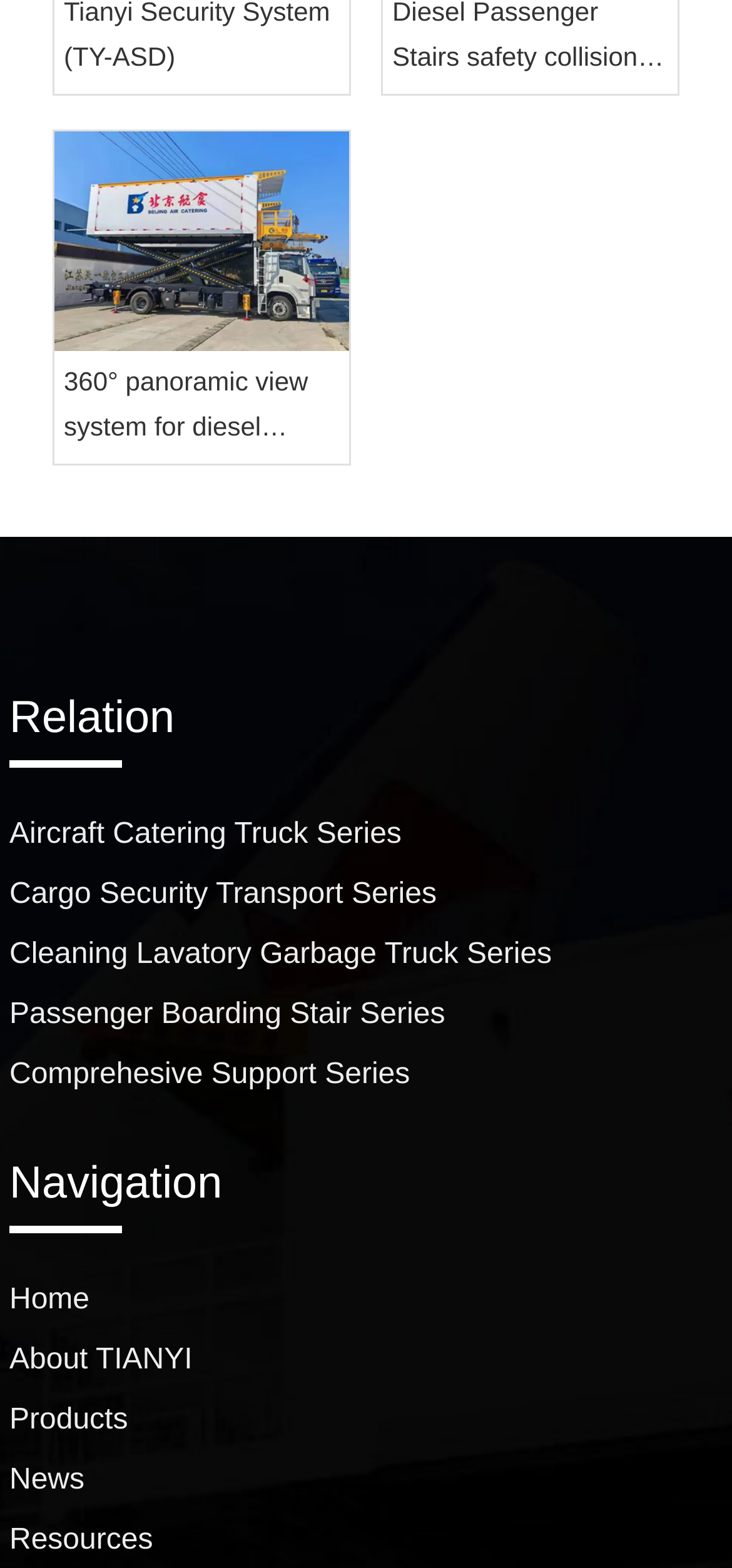Pinpoint the bounding box coordinates of the element you need to click to execute the following instruction: "Browse Products". The bounding box should be represented by four float numbers between 0 and 1, in the format [left, top, right, bottom].

[0.013, 0.896, 0.175, 0.916]